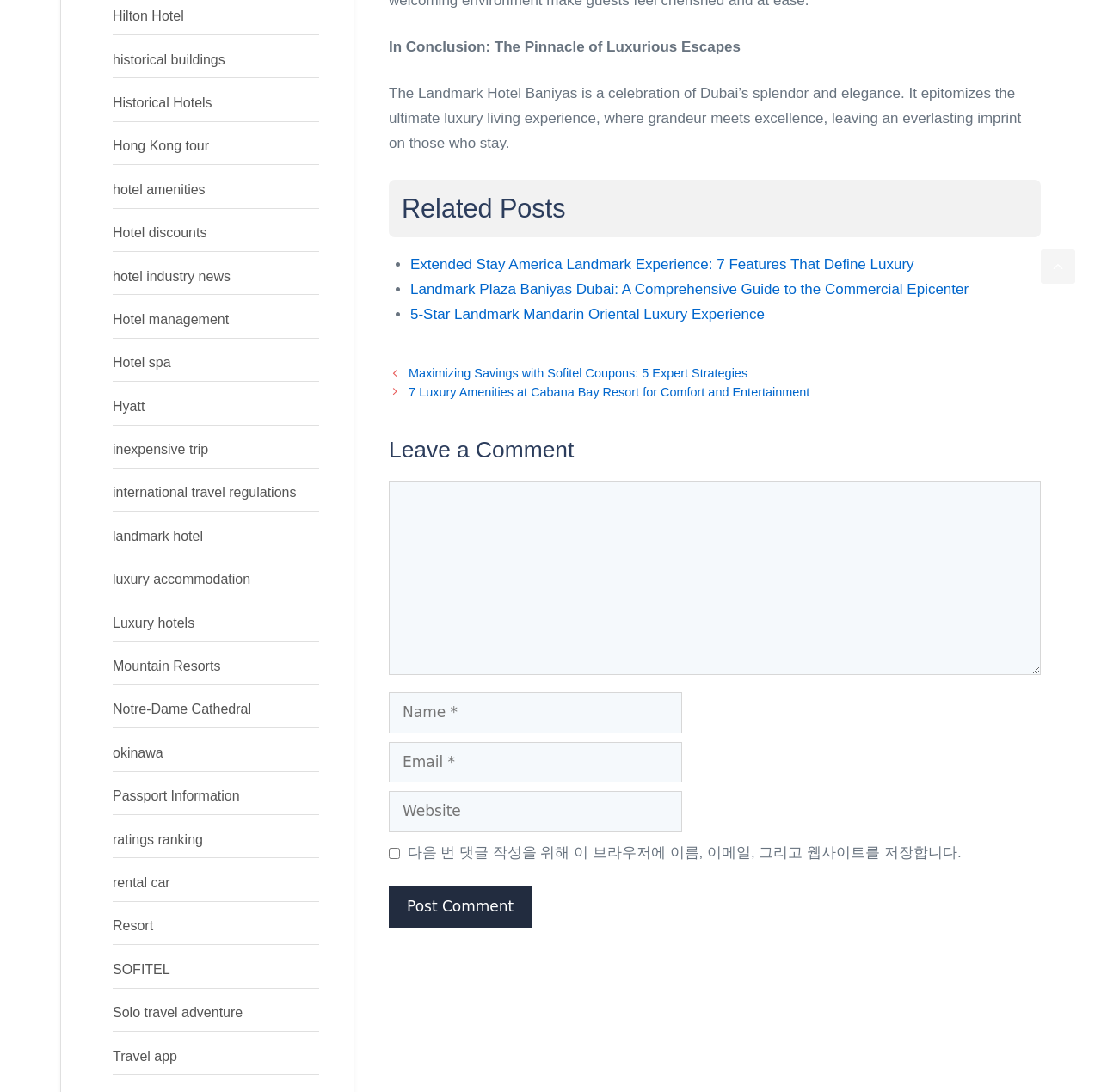Please provide the bounding box coordinates for the element that needs to be clicked to perform the following instruction: "Go to the 'KCAW' website". The coordinates should be given as four float numbers between 0 and 1, i.e., [left, top, right, bottom].

None